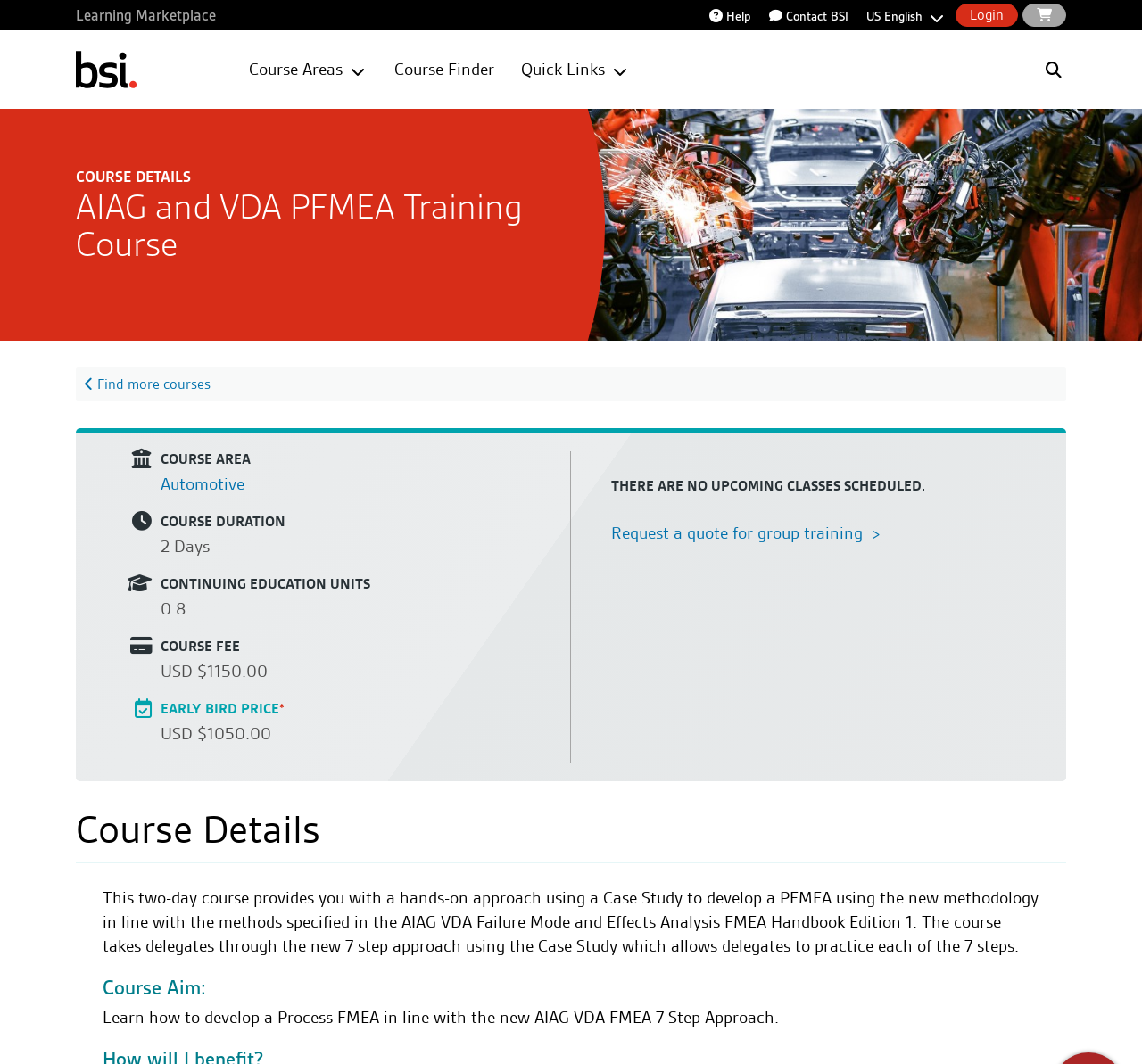Please find and provide the title of the webpage.

AIAG and VDA PFMEA Training Course